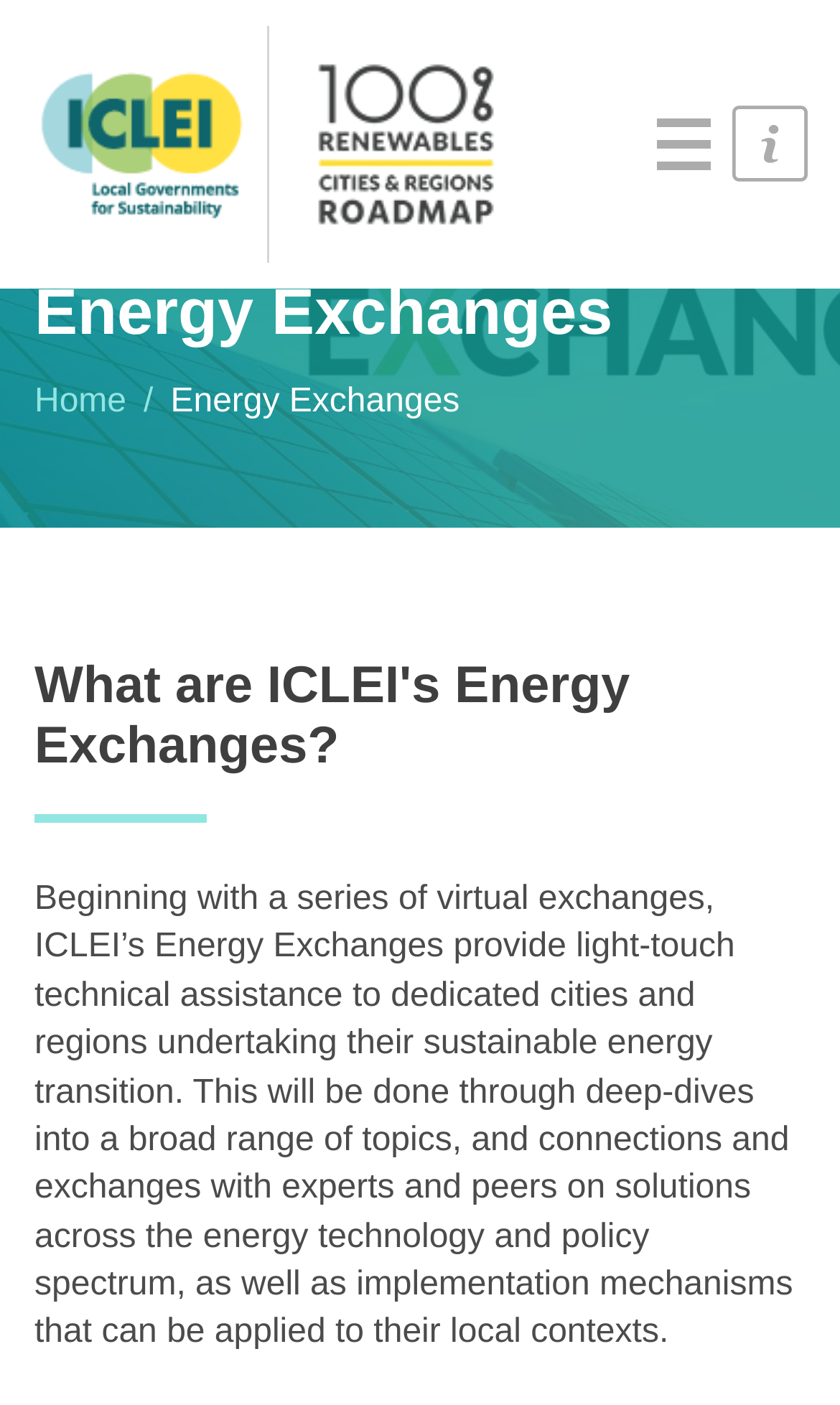Predict the bounding box coordinates for the UI element described as: "Home". The coordinates should be four float numbers between 0 and 1, presented as [left, top, right, bottom].

[0.041, 0.273, 0.15, 0.299]